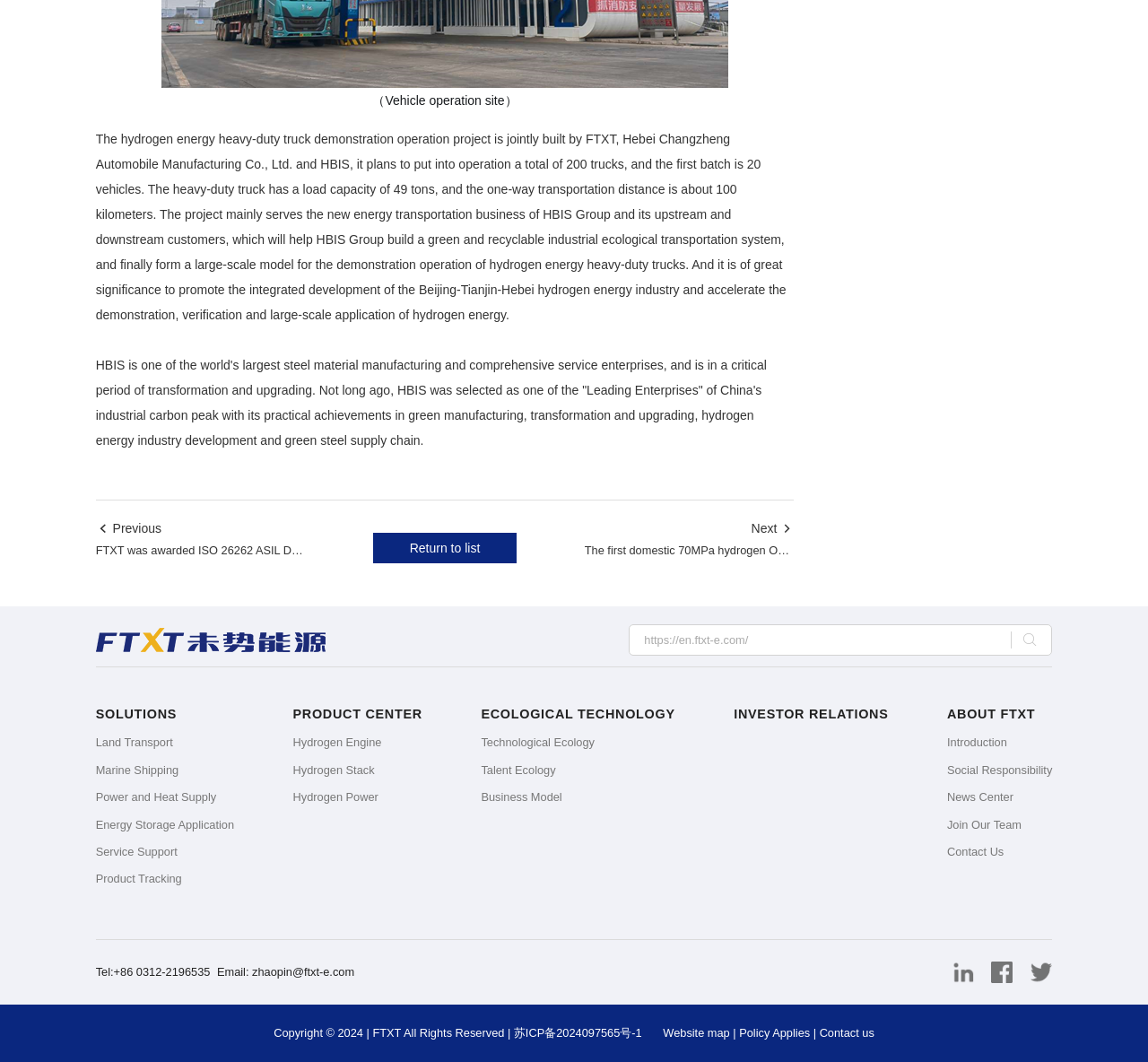Given the element description "Return to list" in the screenshot, predict the bounding box coordinates of that UI element.

[0.325, 0.501, 0.45, 0.53]